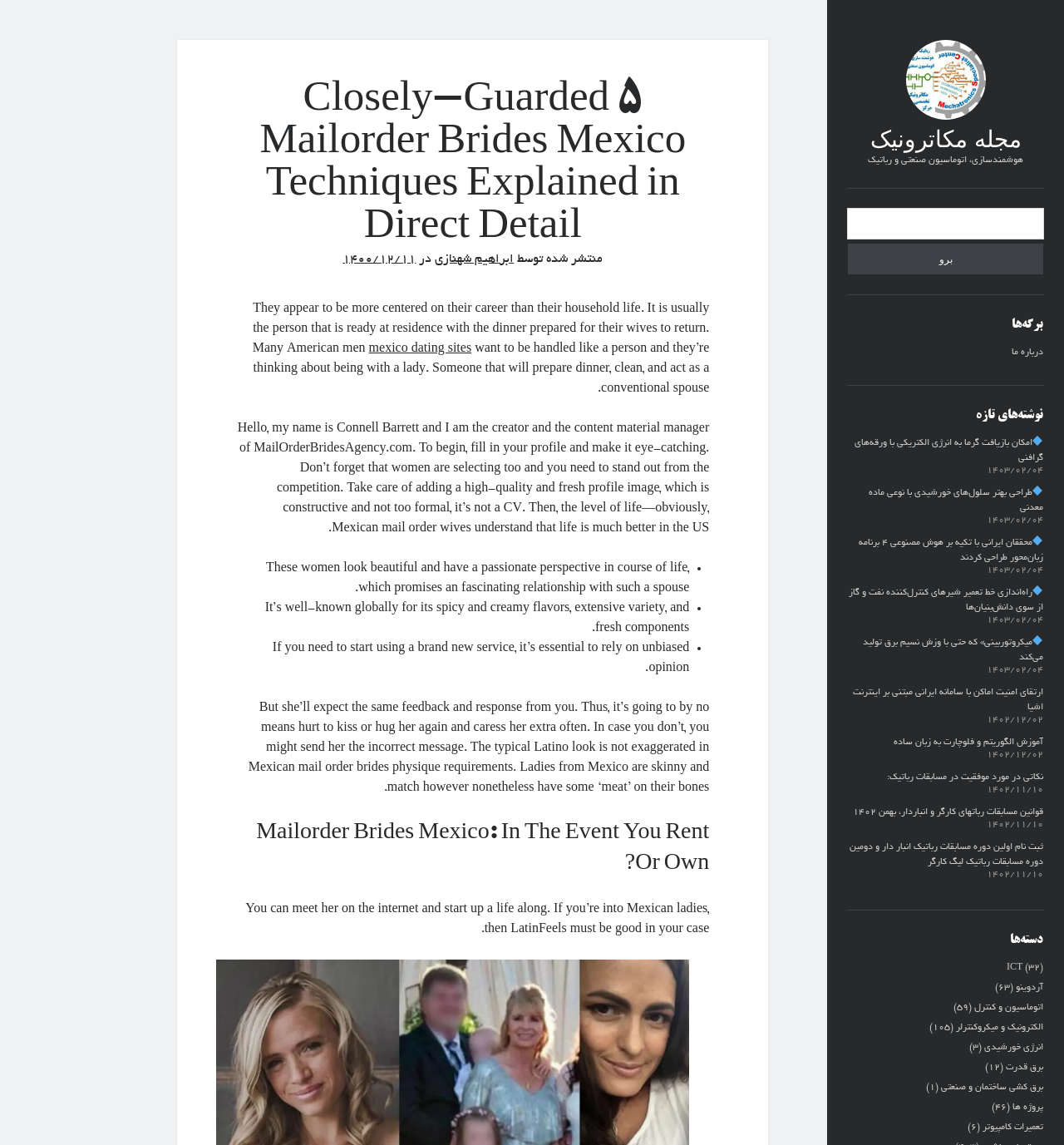Provide the bounding box coordinates for the UI element that is described by this text: "برق کشی ساختمان و صنعتی". The coordinates should be in the form of four float numbers between 0 and 1: [left, top, right, bottom].

[0.885, 0.946, 0.981, 0.954]